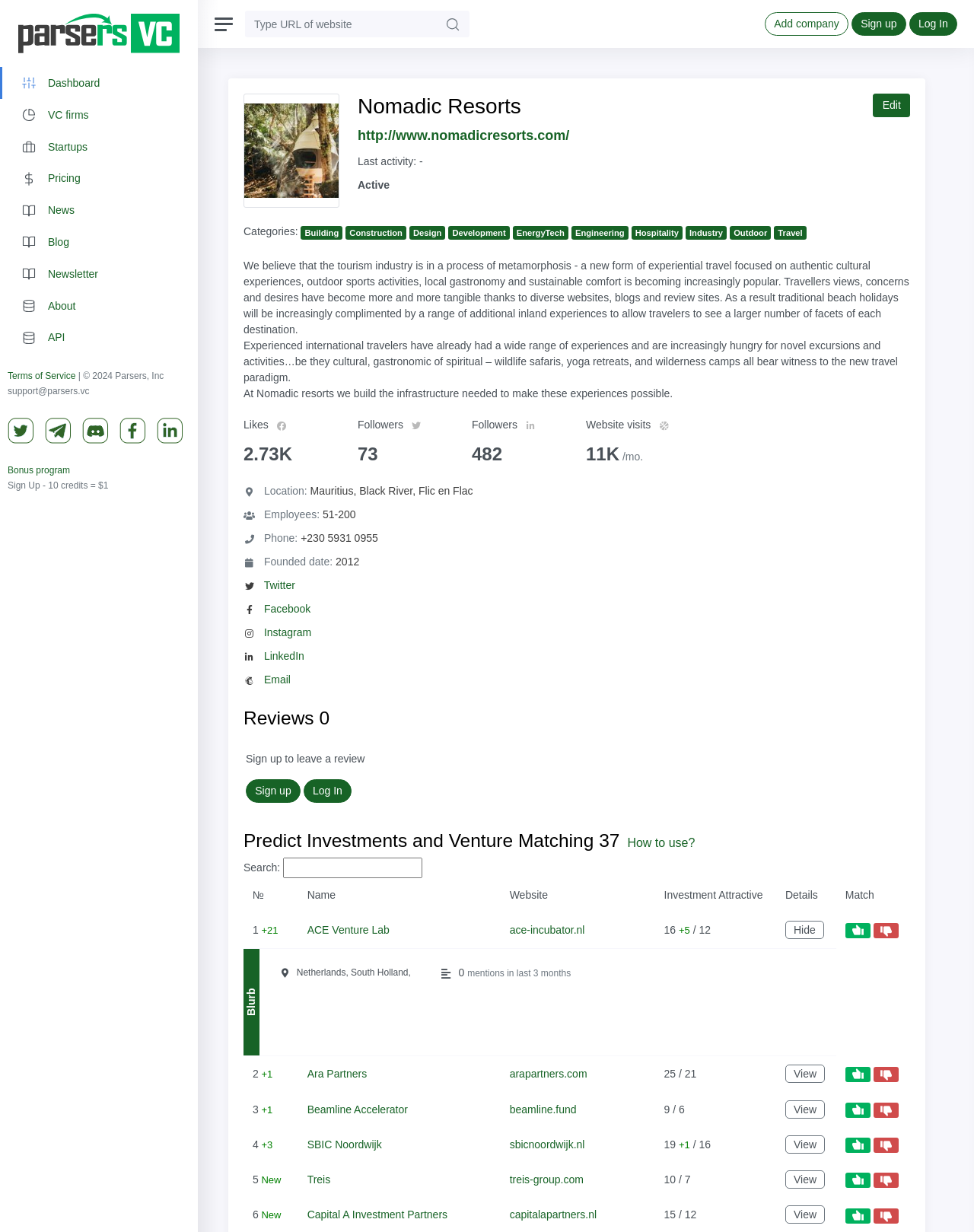From the details in the image, provide a thorough response to the question: What is the name of the company?

The name of the company can be found in the heading element on the webpage, which is 'Nomadic Resorts'.